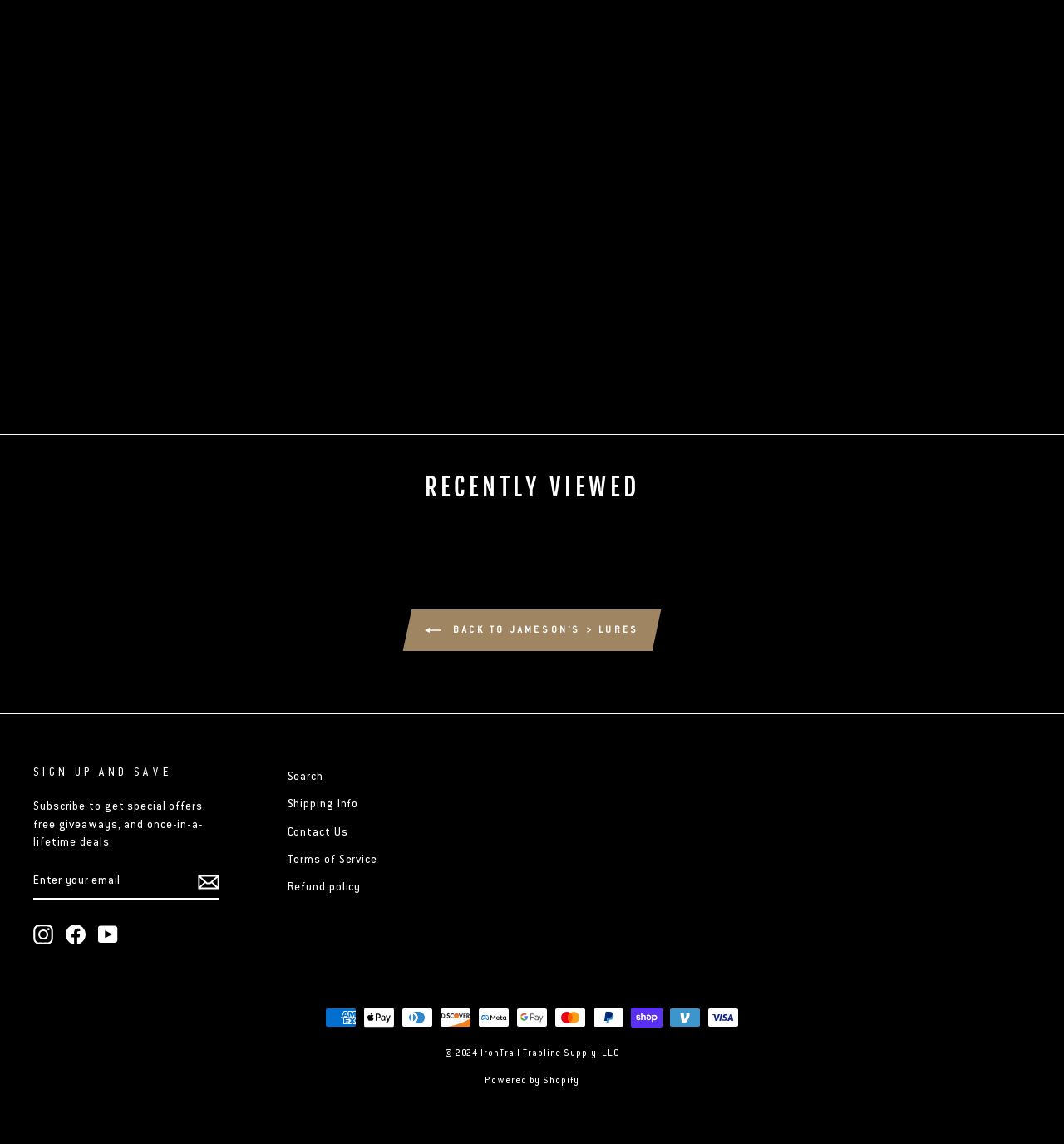How many social media links are present?
Look at the screenshot and provide an in-depth answer.

There are three social media links present: Instagram, Facebook, and YouTube, which are located at the bottom of the page.